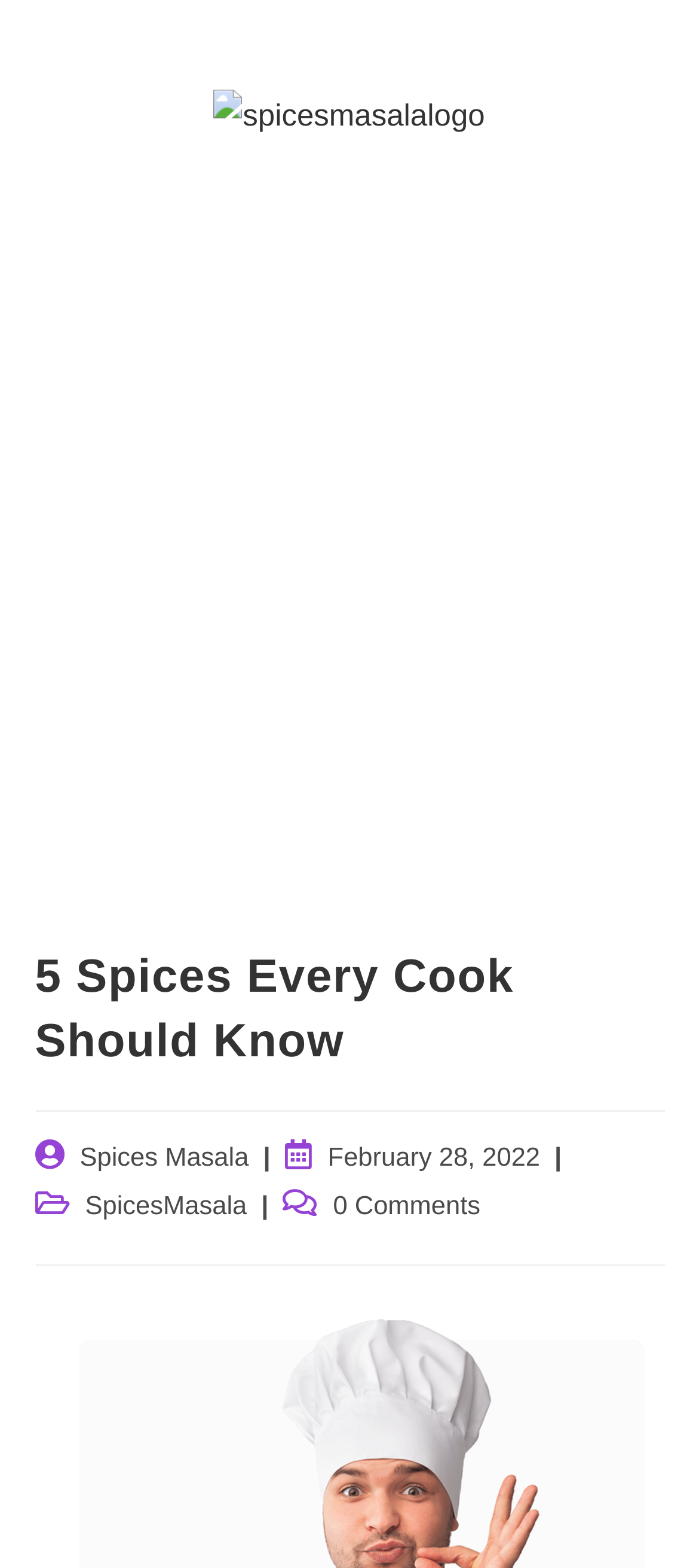Using the information in the image, could you please answer the following question in detail:
How many comments does the post have?

I found the number of comments by looking at the text below the heading, which says 'Post comments:' followed by a link with the text '0 Comments'.